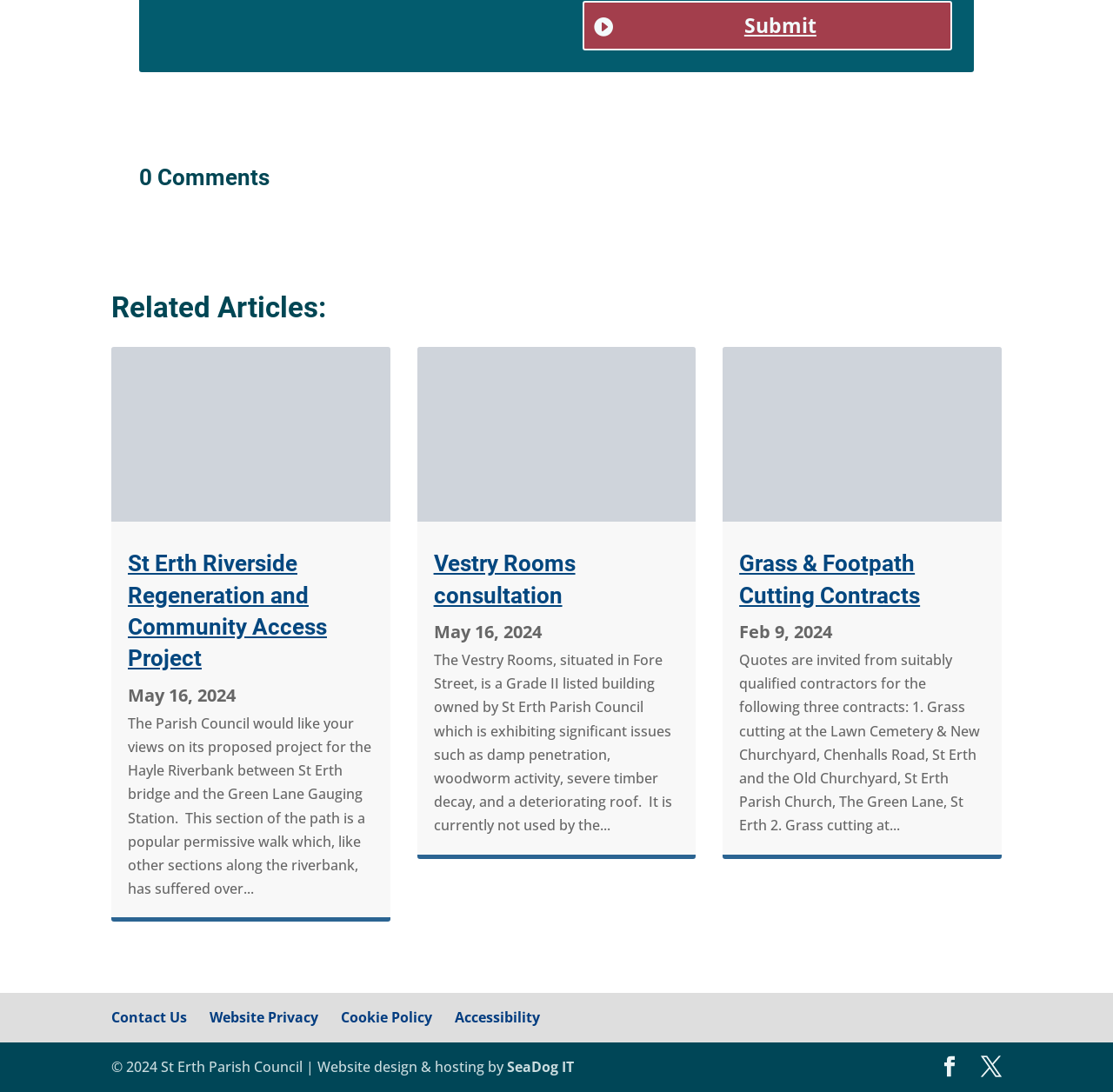Locate the bounding box coordinates of the item that should be clicked to fulfill the instruction: "Follow St Erth Parish Council on Facebook".

[0.844, 0.966, 0.862, 0.988]